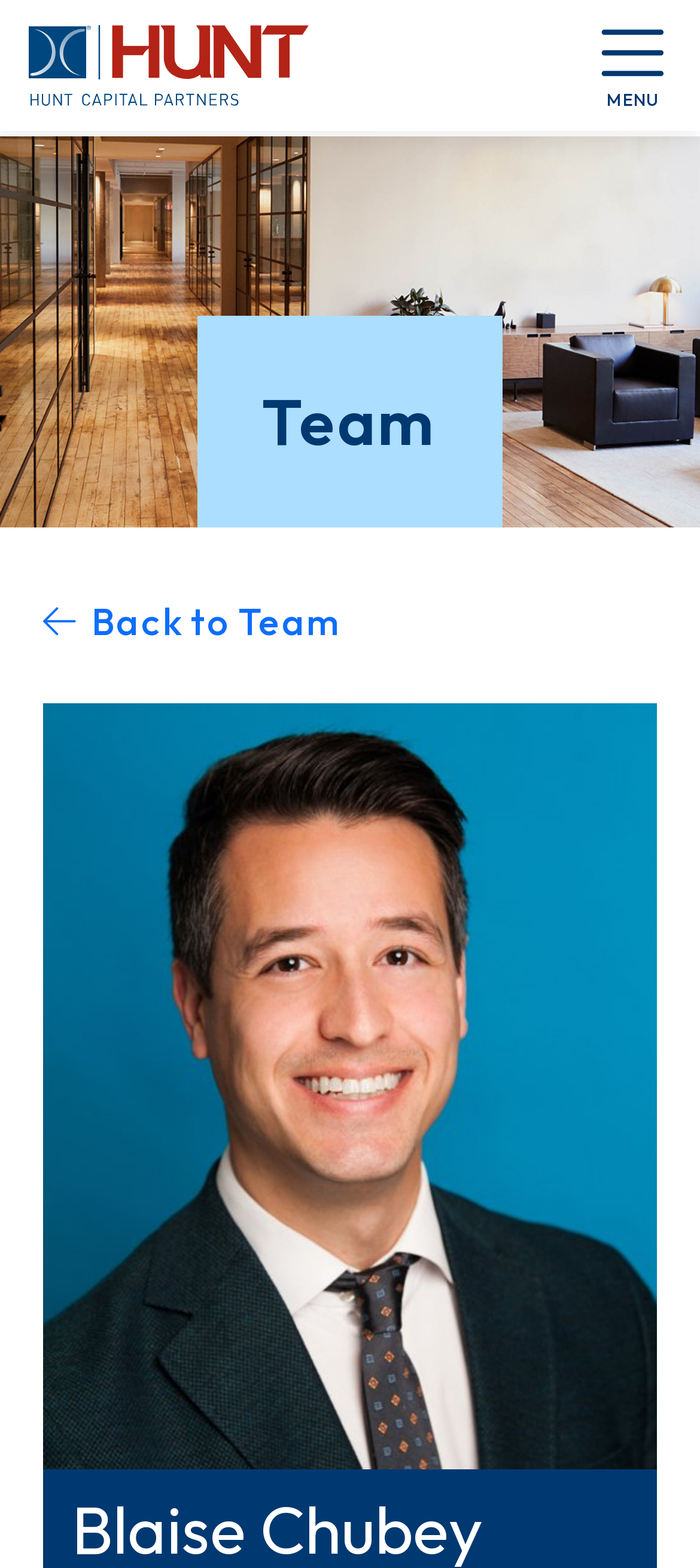What is the name of the company?
Using the information from the image, provide a comprehensive answer to the question.

The name of the company can be determined by looking at the navigation element at the top of the page, which contains the text 'Hunt Capital Partners'.